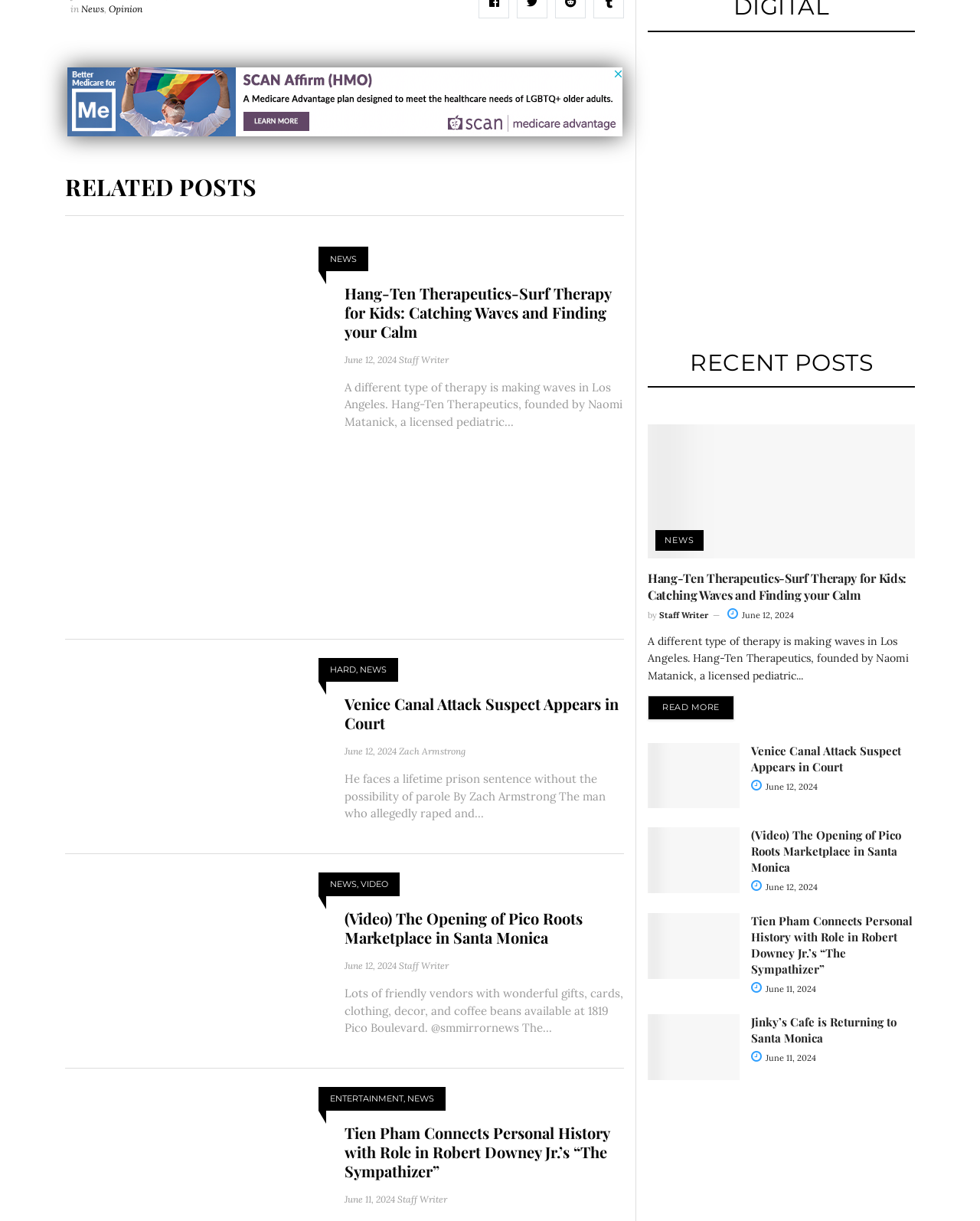What is the name of the marketplace that opened in Santa Monica?
Use the image to give a comprehensive and detailed response to the question.

I found the name of the marketplace that opened in Santa Monica by looking at the heading element with the text '(Video) The Opening of Pico Roots Marketplace in Santa Monica' which is located in one of the news articles.